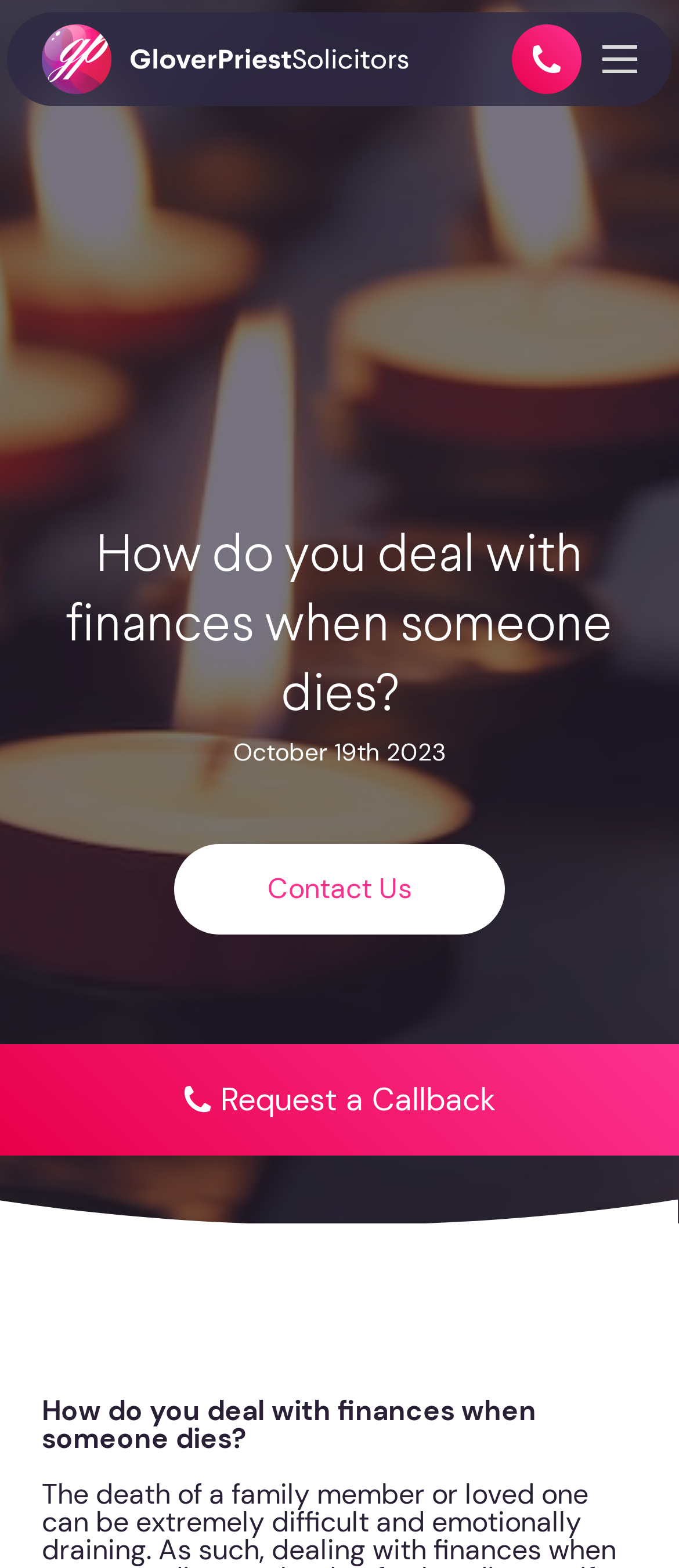Please provide a detailed answer to the question below based on the screenshot: 
What is the topic of the webpage?

I found the answer by looking at the main heading of the webpage, which is 'How do you deal with finances when someone dies?'. This suggests that the webpage is discussing the topic of dealing with finances when someone passes away.